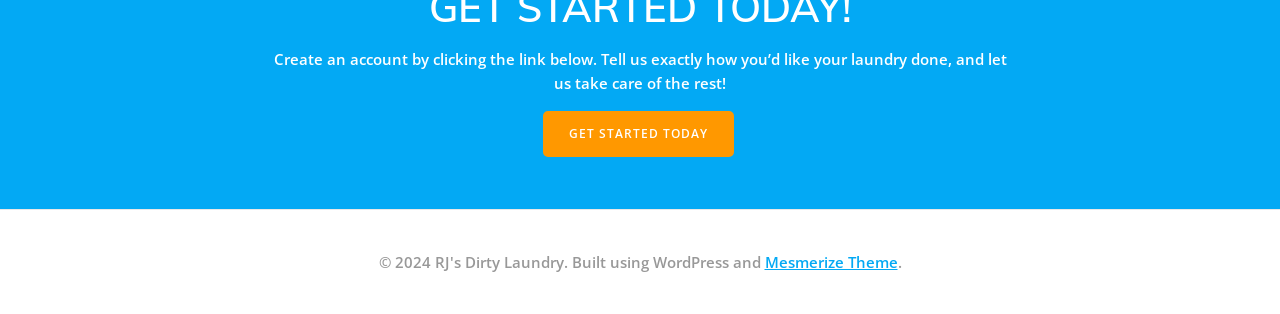Using the provided element description, identify the bounding box coordinates as (top-left x, top-left y, bottom-right x, bottom-right y). Ensure all values are between 0 and 1. Description: GET STARTED TODAY

[0.424, 0.354, 0.573, 0.5]